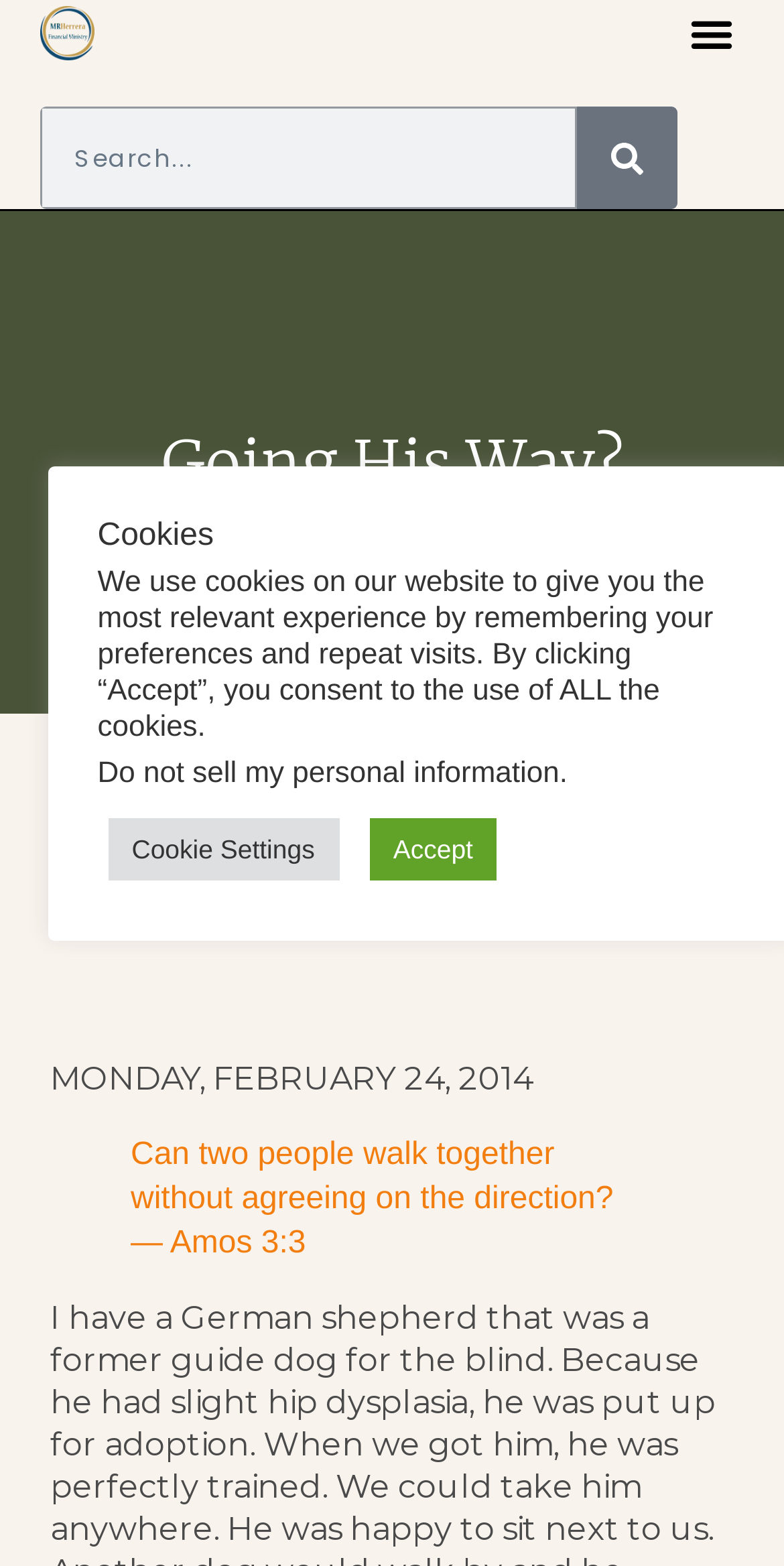Kindly determine the bounding box coordinates for the clickable area to achieve the given instruction: "Visit the February 24, 2014 page".

[0.064, 0.558, 0.431, 0.585]